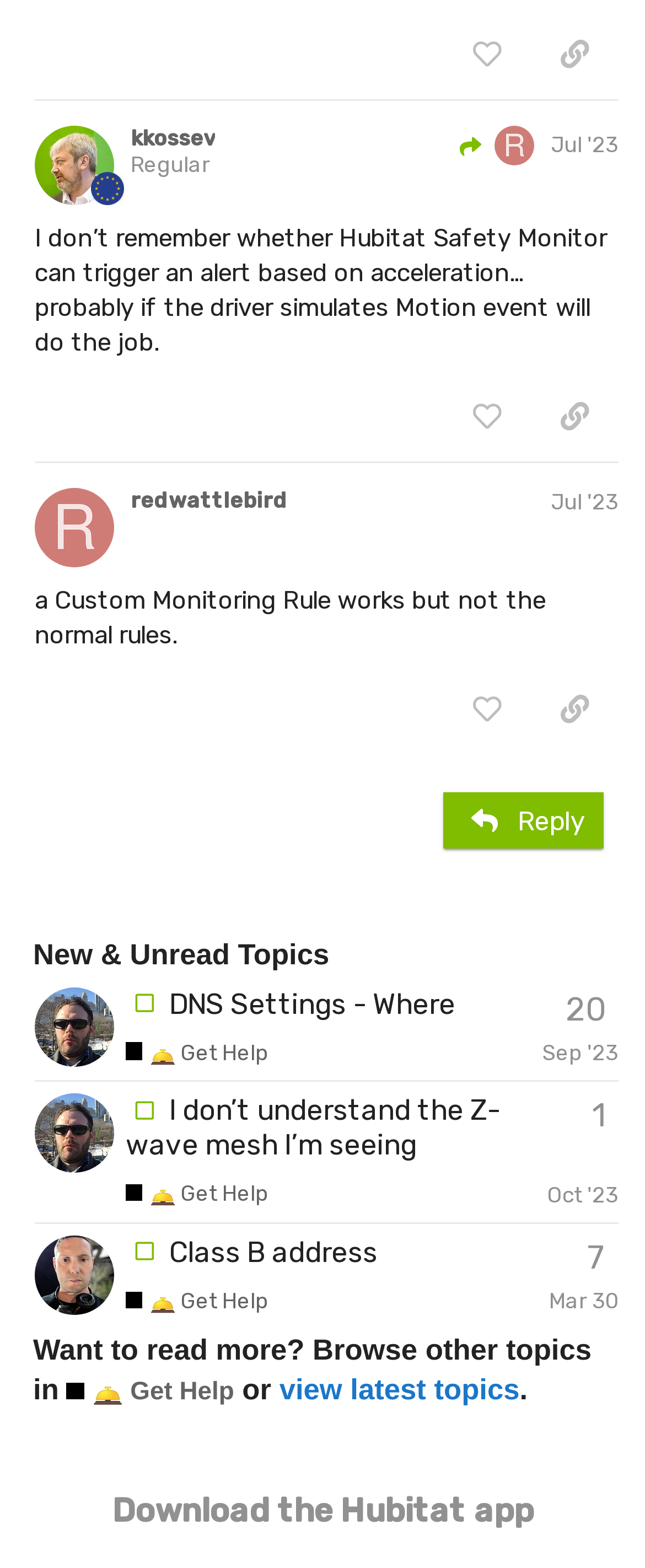Determine the bounding box coordinates of the clickable region to execute the instruction: "reply to the topic". The coordinates should be four float numbers between 0 and 1, denoted as [left, top, right, bottom].

[0.688, 0.506, 0.937, 0.541]